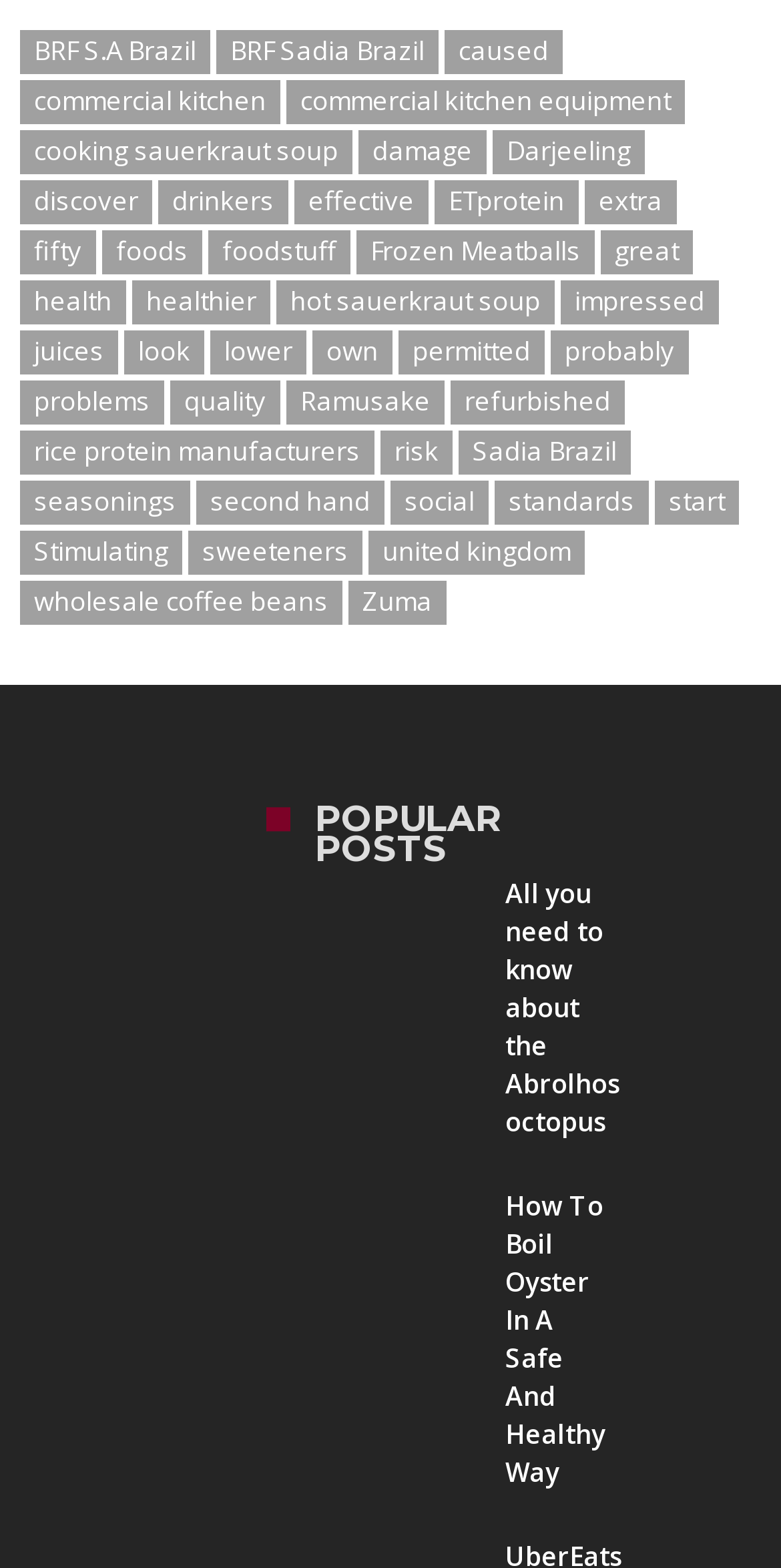What is the topic of the first popular post?
Provide an in-depth and detailed answer to the question.

The first popular post has a heading 'All you need to know about the Abrolhos octopus' which suggests that the topic of the post is related to Abrolhos octopus.